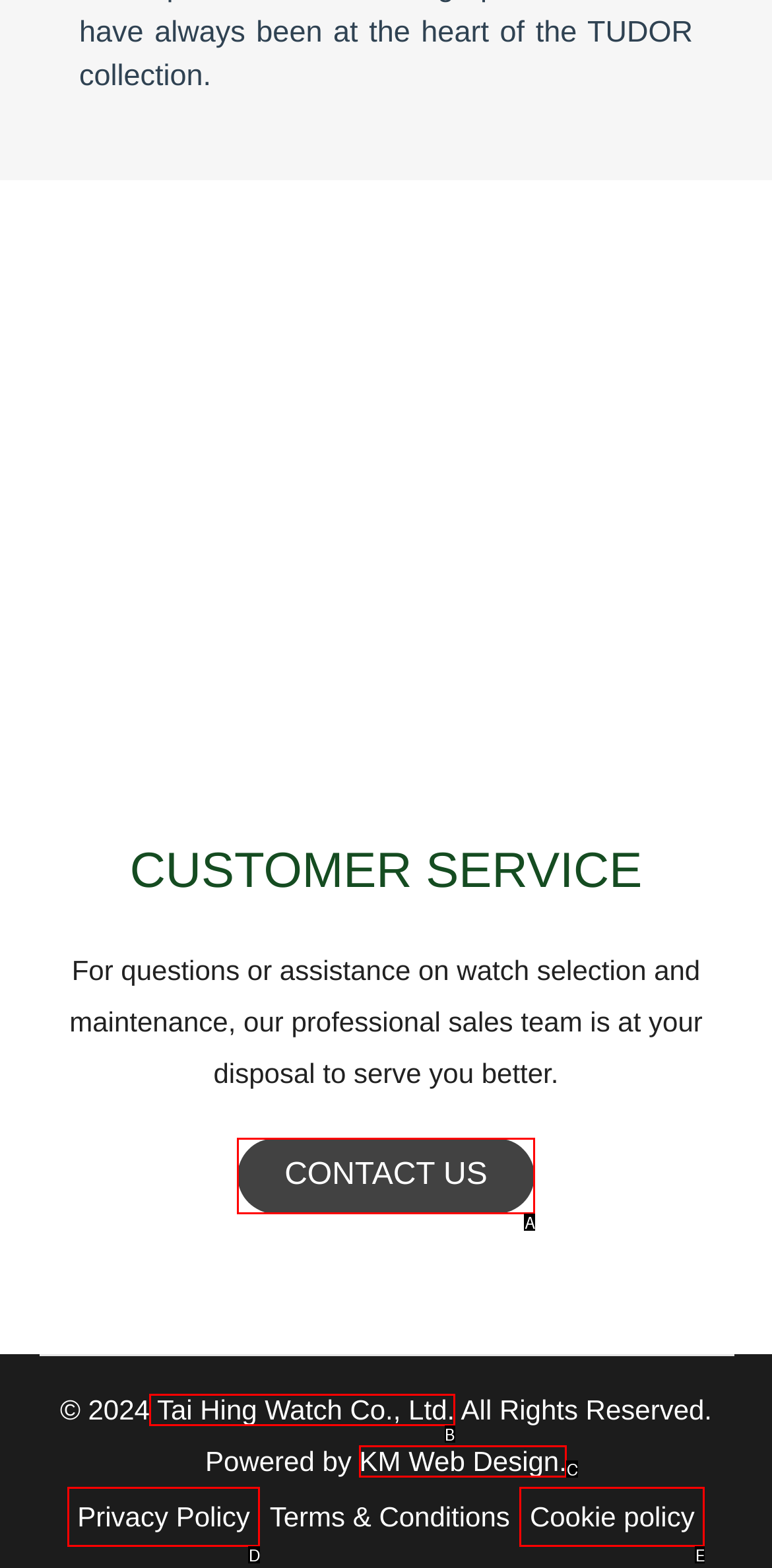Please determine which option aligns with the description: Tai Hing Watch Co., Ltd.. Respond with the option’s letter directly from the available choices.

B